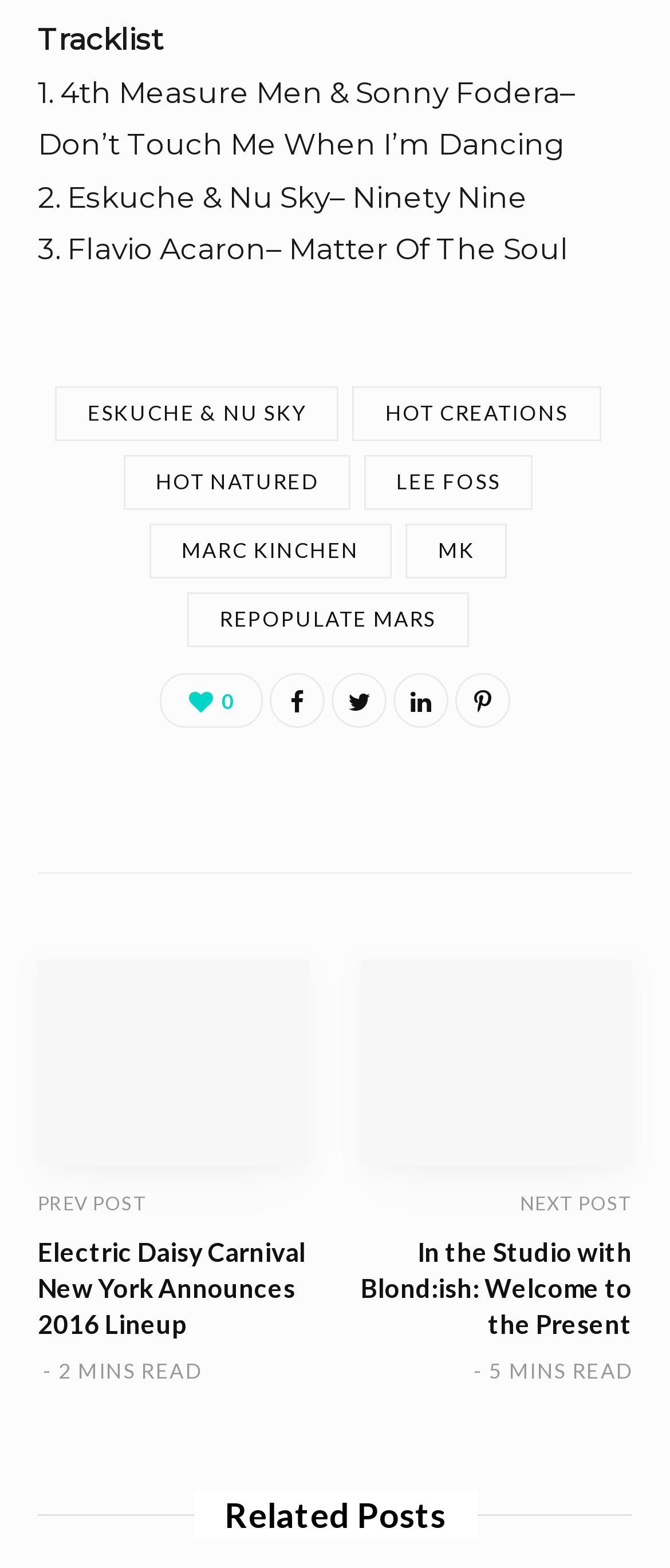Please give a one-word or short phrase response to the following question: 
How many minutes does it take to read the article 'In the Studio with Blond:ish: Welcome to the Present'?

5 MINS